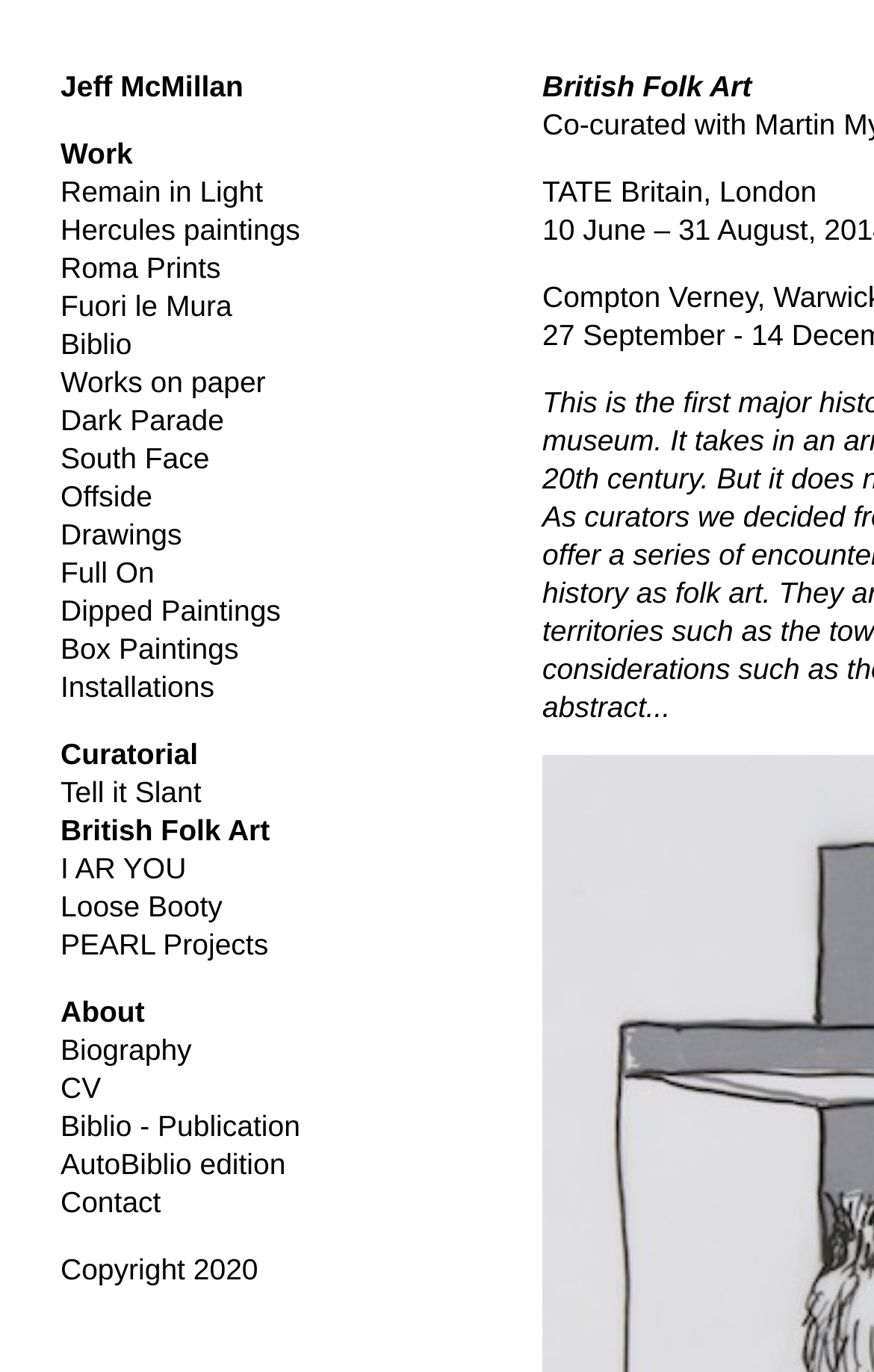Please identify the bounding box coordinates of the element I need to click to follow this instruction: "Read about British Folk Art".

[0.069, 0.593, 0.309, 0.617]